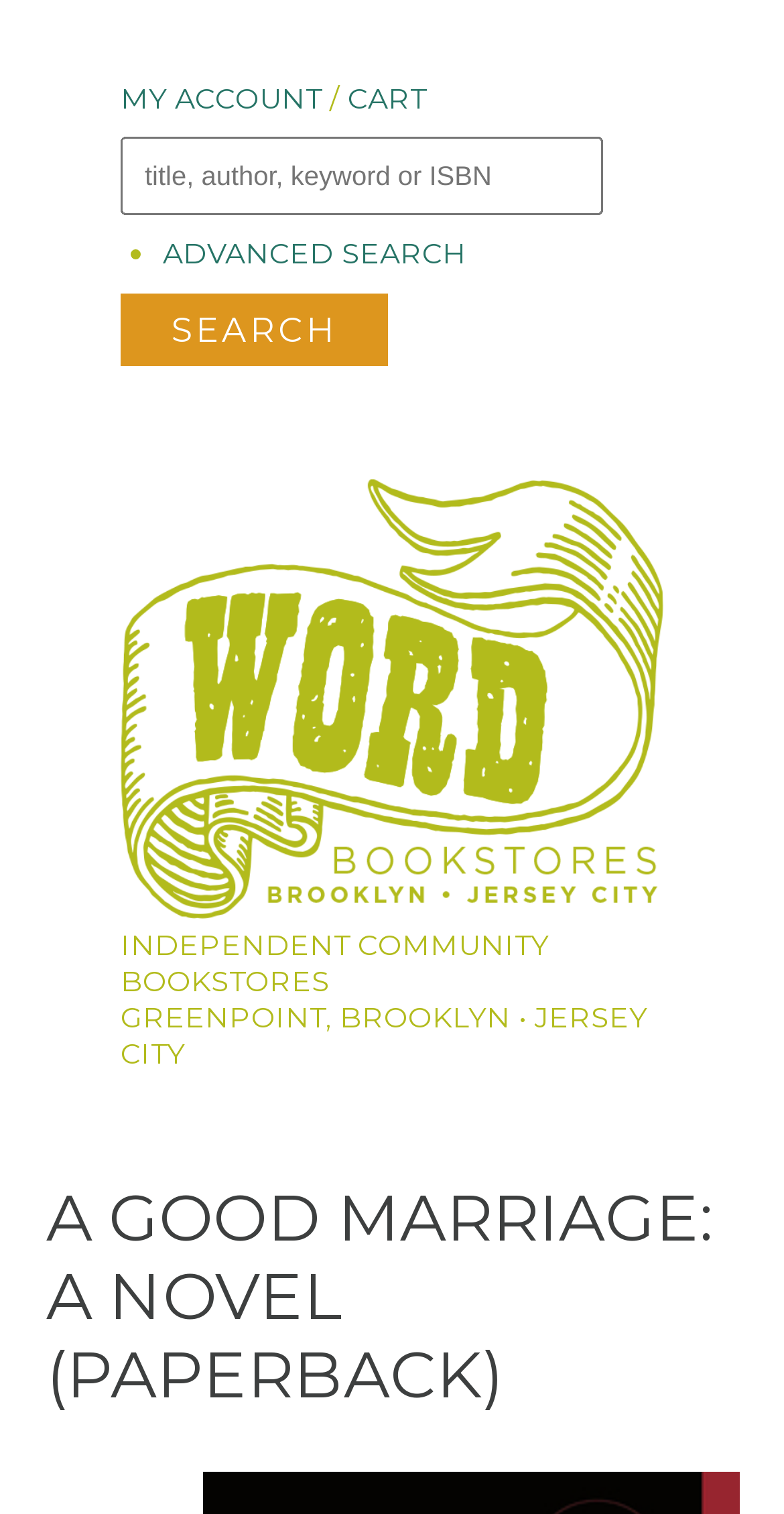What is the purpose of the 'SEARCH FORM'?
With the help of the image, please provide a detailed response to the question.

The 'SEARCH FORM' is a heading that precedes a textbox and a button labeled 'Search'. This suggests that the form is intended for users to input search queries, likely to find books on the website.